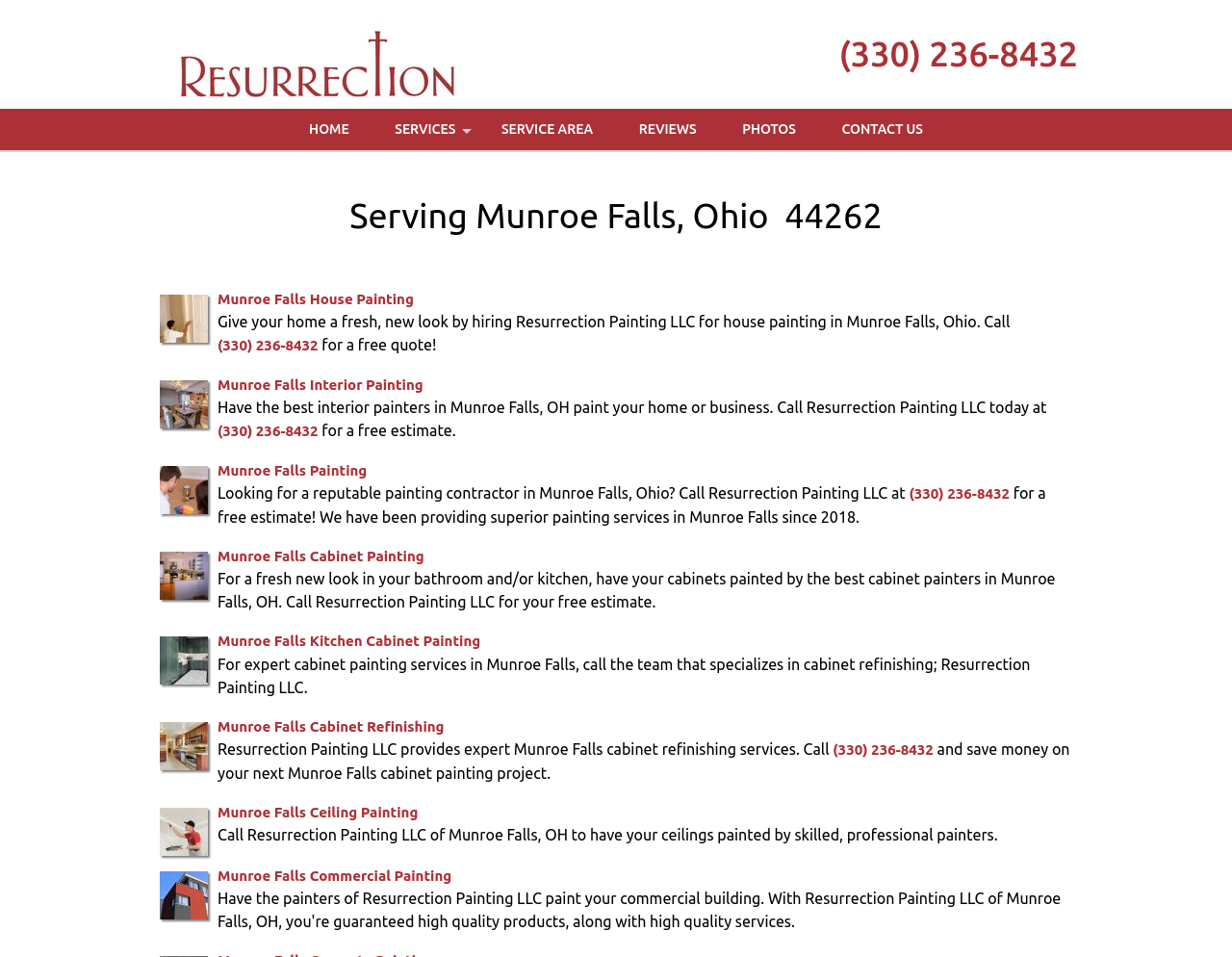From the details in the image, provide a thorough response to the question: What is the location served by Resurrection Painting LLC?

I found the location served by Resurrection Painting LLC by looking at the heading and static text on the webpage. The heading mentions 'Serving Munroe Falls, Ohio' and the static text mentions 'Munroe Falls' multiple times, indicating that the company serves this location.